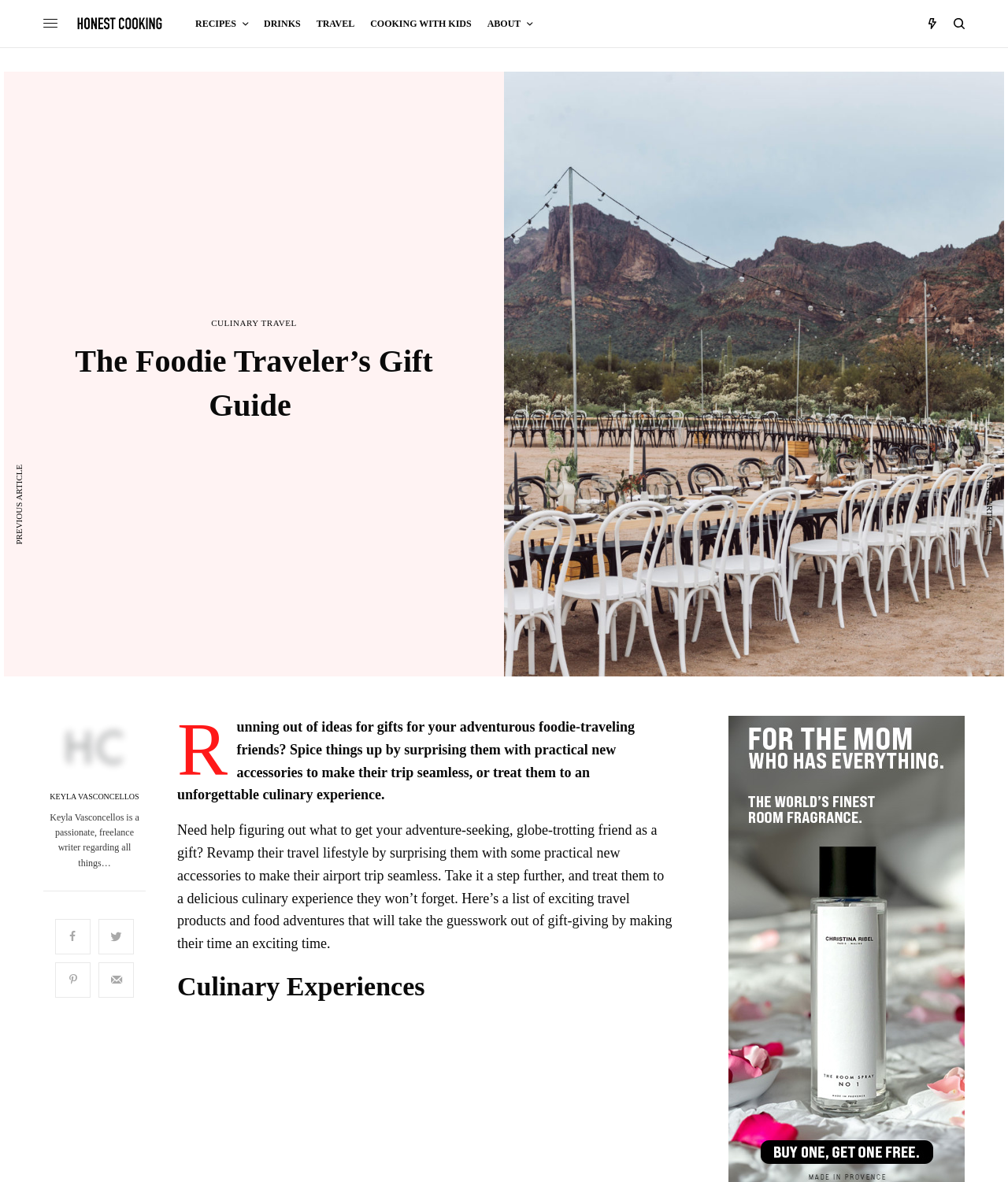Please determine the bounding box coordinates of the clickable area required to carry out the following instruction: "Browse 'RECIPES'". The coordinates must be four float numbers between 0 and 1, represented as [left, top, right, bottom].

[0.194, 0.0, 0.246, 0.04]